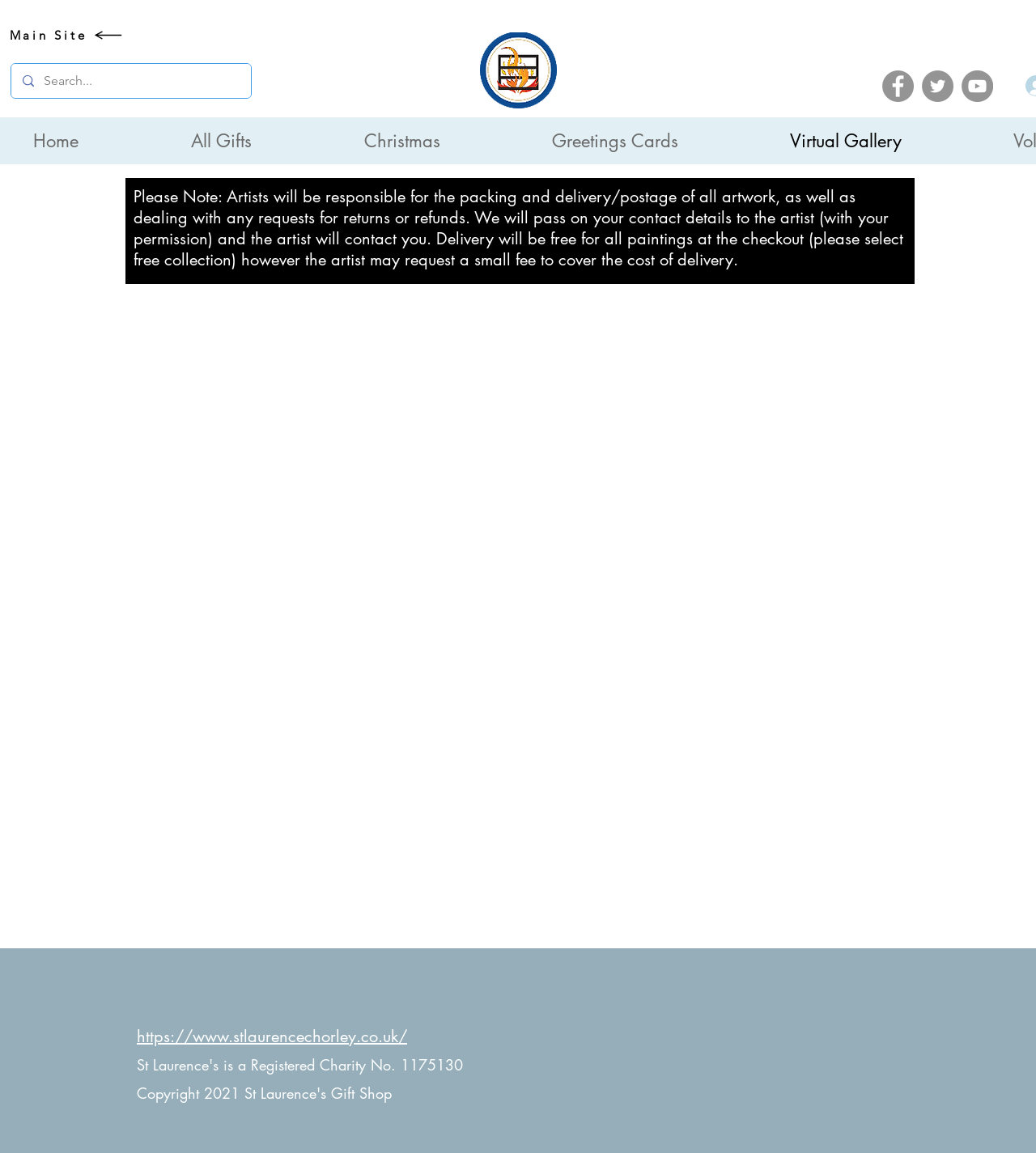Respond to the question below with a single word or phrase:
What is the charity number of St Laurence's?

1175130